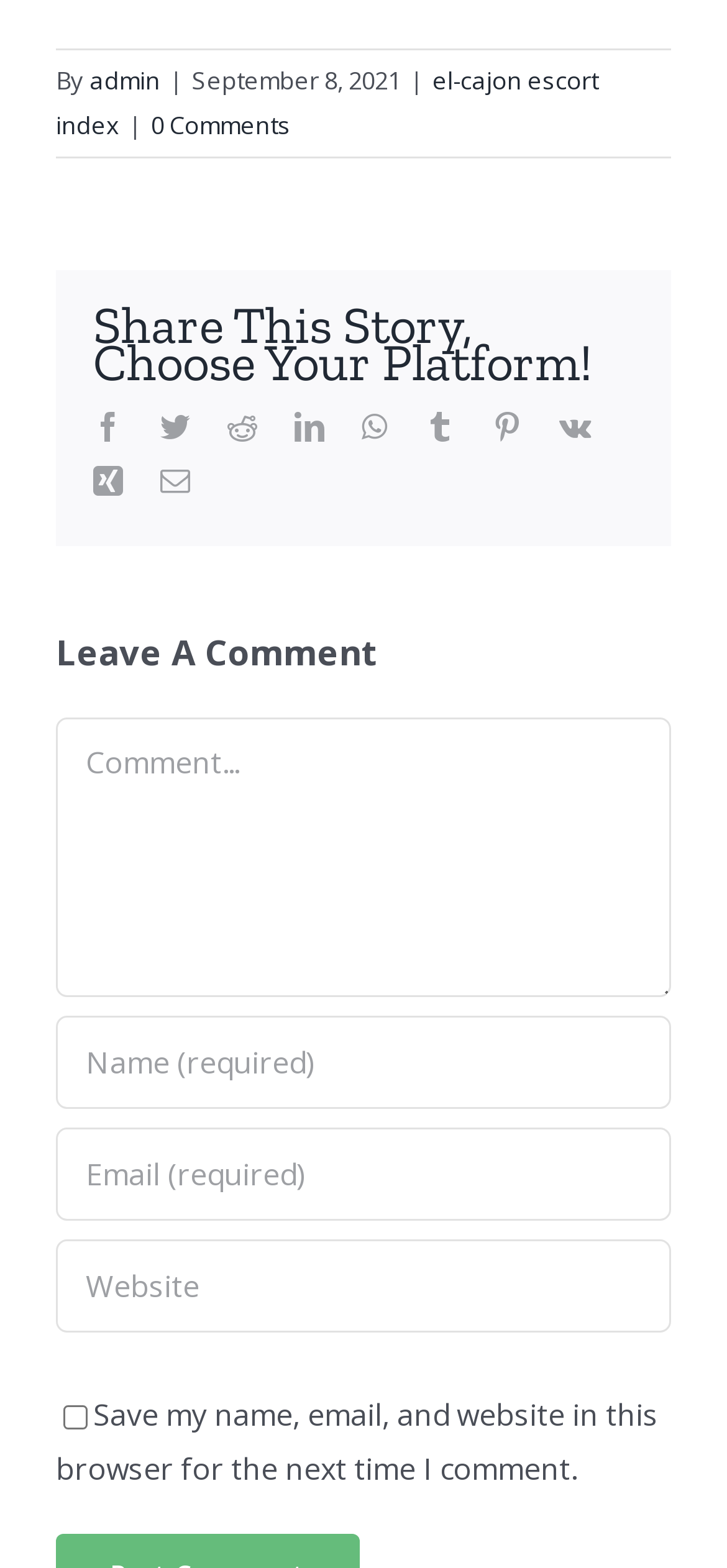Please specify the bounding box coordinates in the format (top-left x, top-left y, bottom-right x, bottom-right y), with all values as floating point numbers between 0 and 1. Identify the bounding box of the UI element described by: Xing

[0.128, 0.297, 0.169, 0.316]